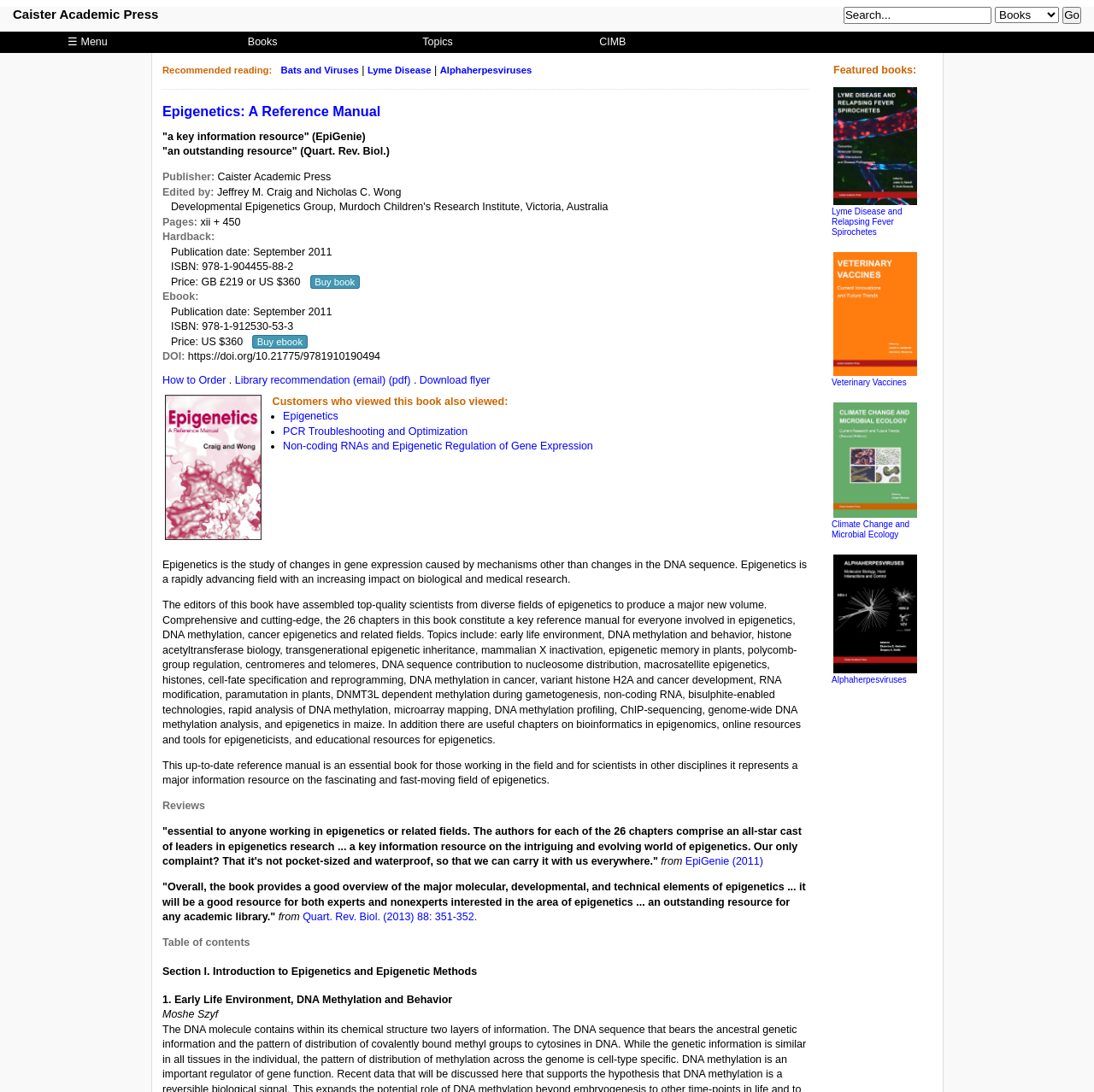Locate the bounding box coordinates of the element you need to click to accomplish the task described by this instruction: "View recommended reading".

[0.148, 0.06, 0.249, 0.069]